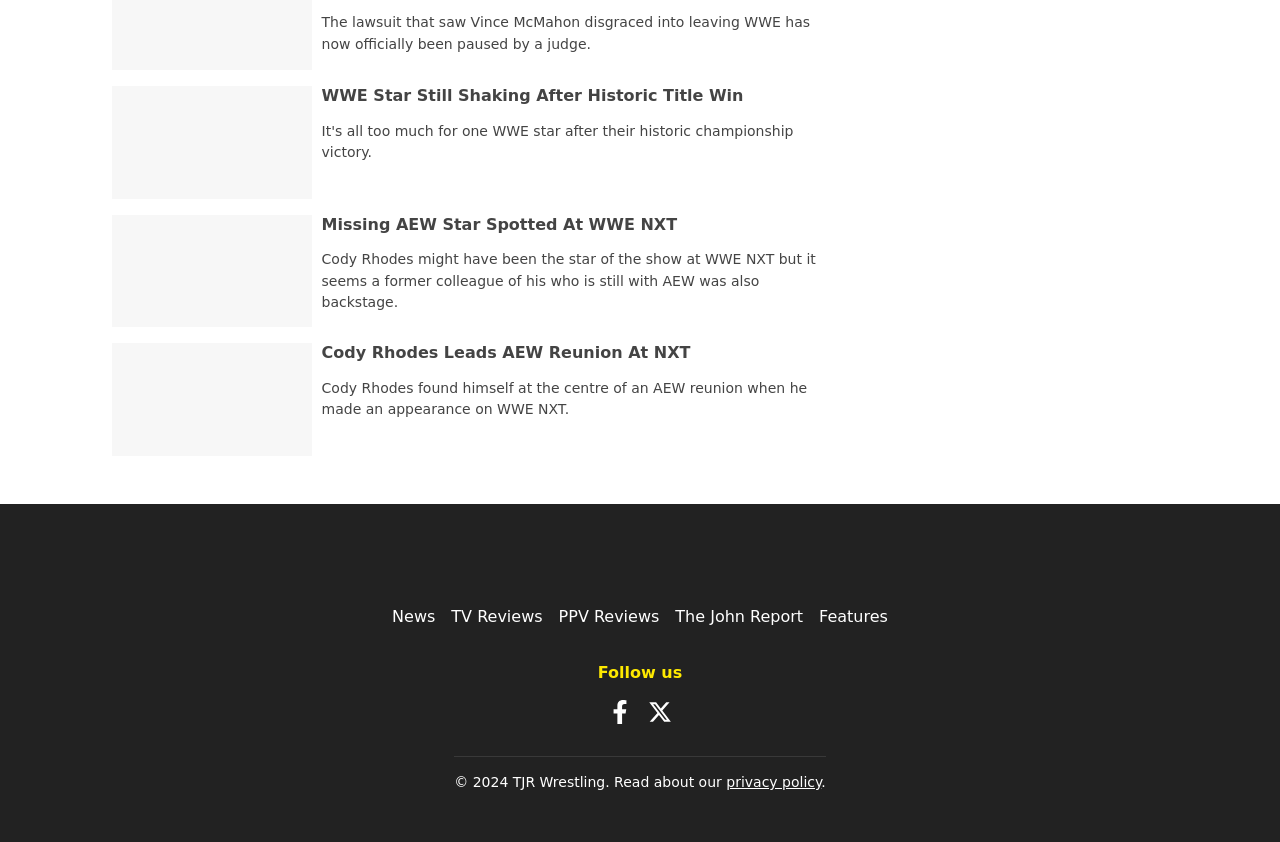Answer the following inquiry with a single word or phrase:
What is the topic of the first news article?

Vince McMahon